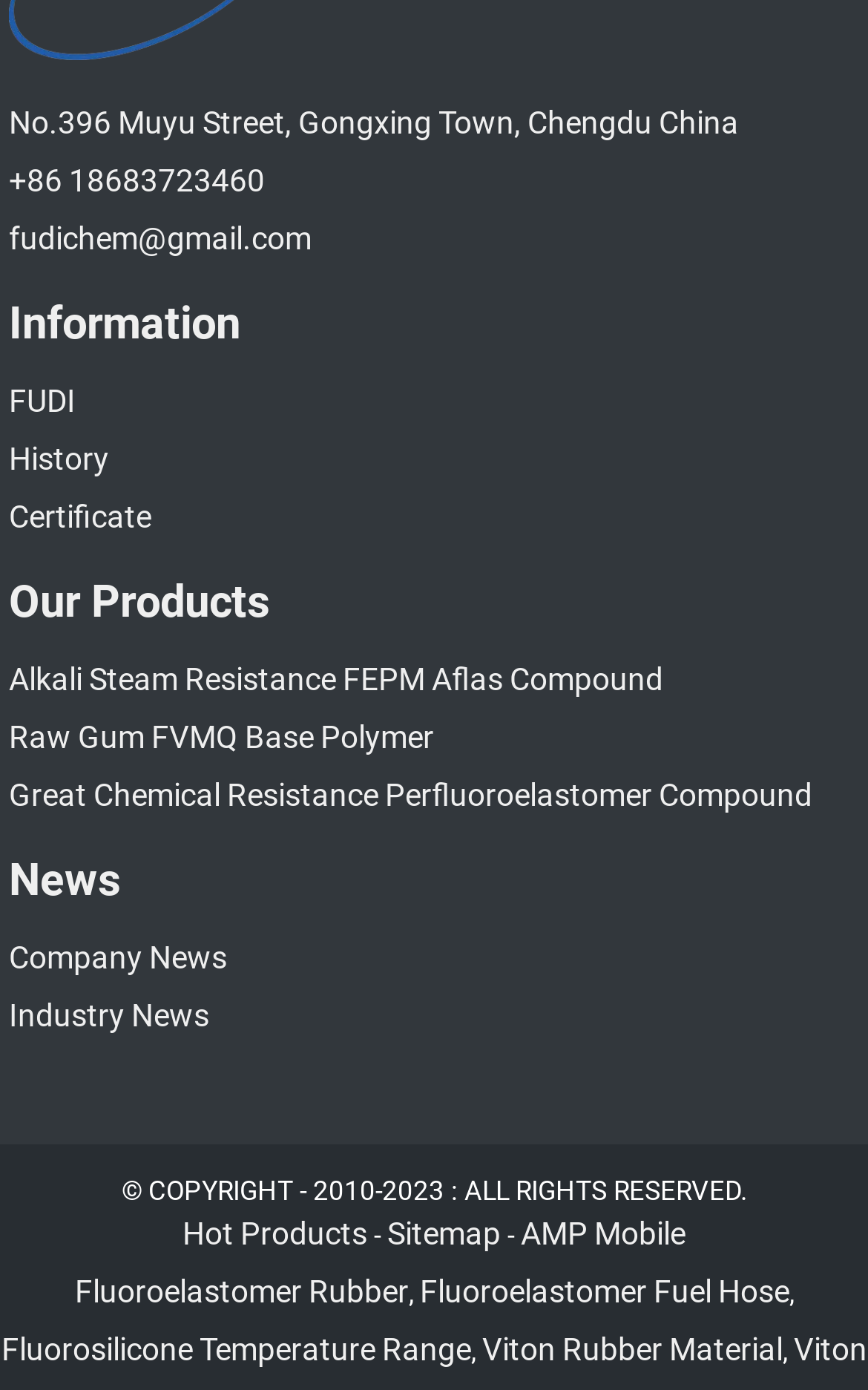Determine the bounding box coordinates of the clickable area required to perform the following instruction: "Contact via phone". The coordinates should be represented as four float numbers between 0 and 1: [left, top, right, bottom].

[0.01, 0.117, 0.305, 0.143]